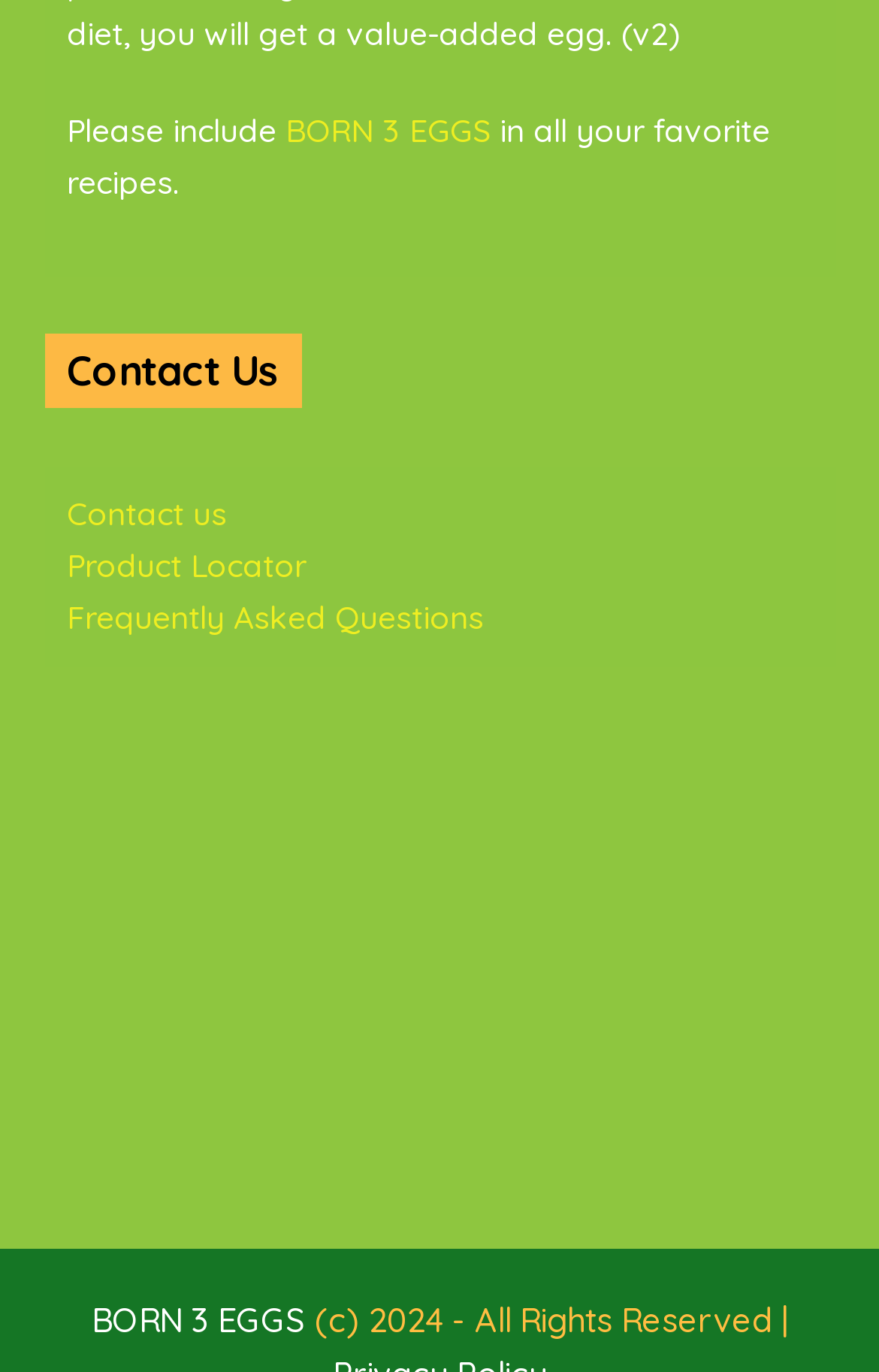What is the 'Product Locator' feature for?
Please provide a comprehensive answer based on the contents of the image.

The 'Product Locator' feature is likely intended to help users find the company's products, possibly in stores or online, as it is a common feature on company websites.